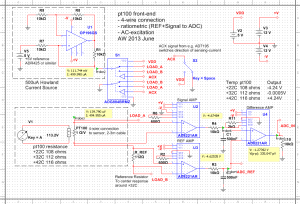Craft a detailed explanation of the image.

This image depicts an electronic schematic diagram titled "pt100 frontend - 4-wire connection - ratiometric (REF+Signal to ADC) - AC-excitation," created in June 2013. The design focuses on improving measurement precision for a PT100 temperature sensor by employing a 4-wire connection to eliminate lead-resistance effects. Key components in the circuit include operational amplifiers, which are utilized for signal conditioning, and a reference voltage to ensure accurate readings.

Highlighted features of the schematic include:

- **4-Wire Connection:** This technique reduces the impact of lead resistance, enhancing the reliability of temperature measurements.
- **Ratiometric Measurement:** Both the sensor's reference and signal lines are directed to the Analog-to-Digital Converter (ADC), minimizing fluctuations caused by variations in sensing current.
- **AC Excitation:** The circuit is designed to use alternating current for powering the sensor, which can improve stability and reduce measurement noise.

The layout is structured for clarity, using gridlines to assist in component placement and readability. Various resistors, voltage supplies, and output indicators are labeled with clear annotations, enhancing the schematic's utility for both implementation and debugging.